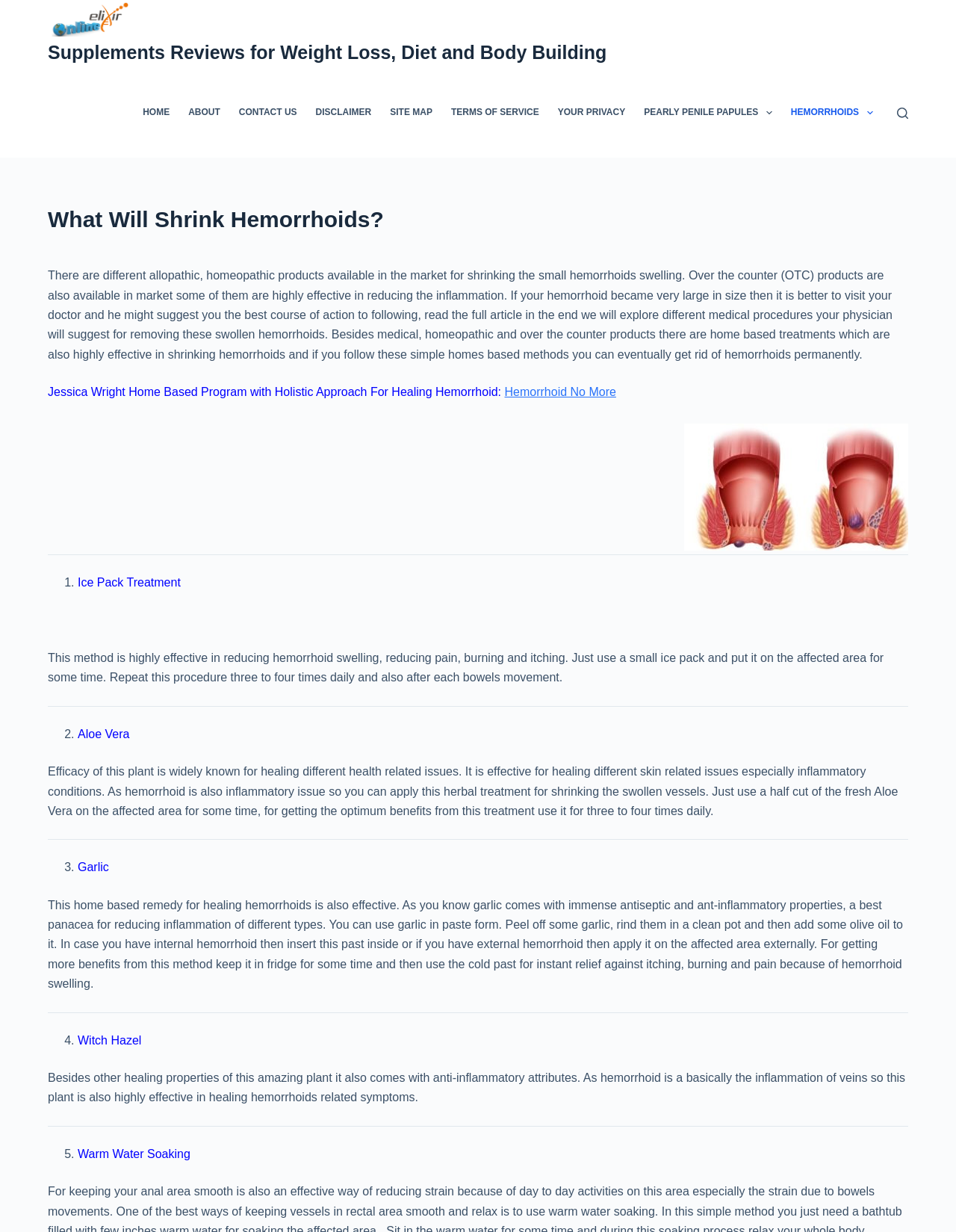Highlight the bounding box coordinates of the element that should be clicked to carry out the following instruction: "Read more about Hemorrhoid No More". The coordinates must be given as four float numbers ranging from 0 to 1, i.e., [left, top, right, bottom].

[0.528, 0.313, 0.644, 0.323]